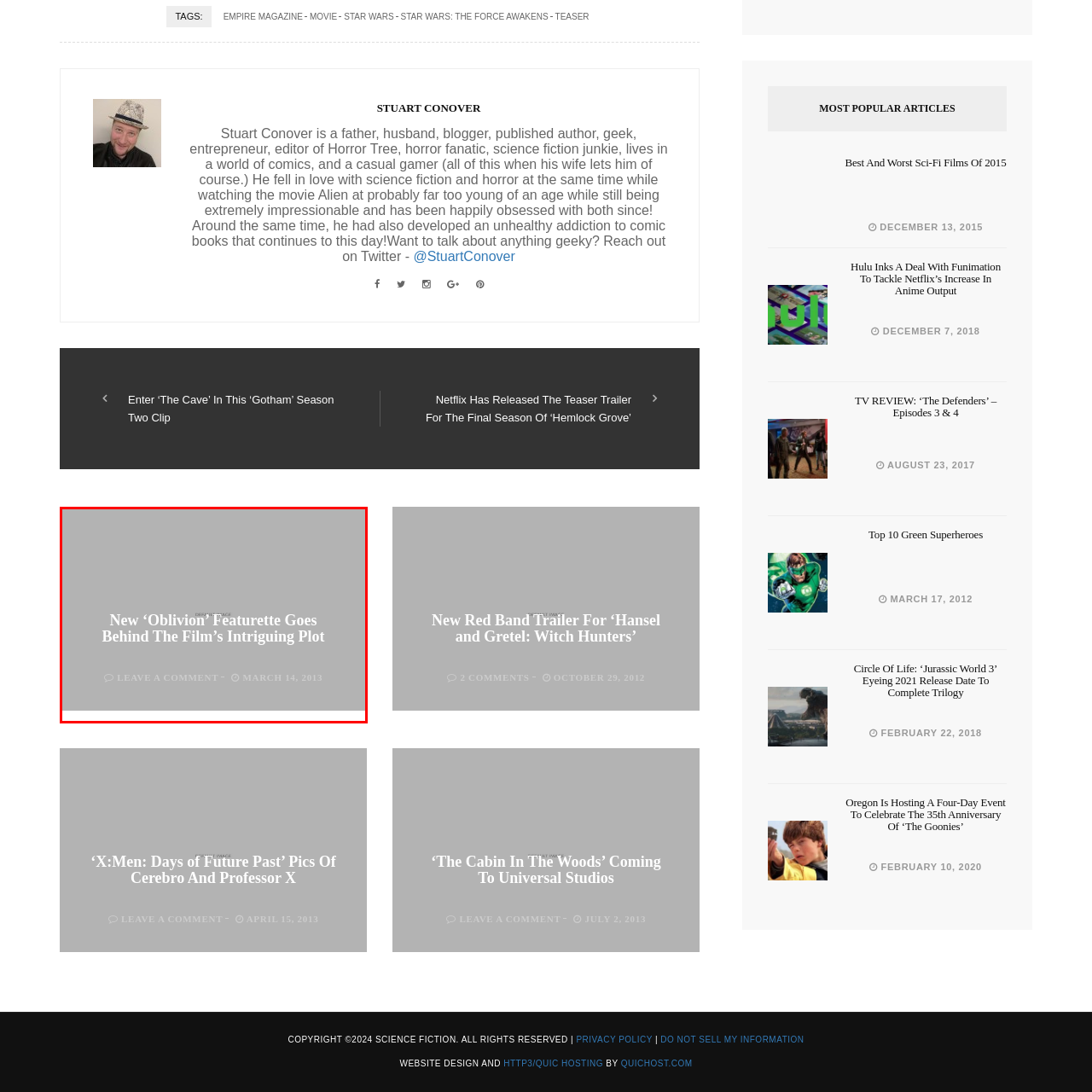Create a detailed narrative of the image inside the red-lined box.

The image showcases a promotional banner for the featurette titled "New ‘Oblivion’ Featurette Goes Behind The Film’s Intriguing Plot." The design is minimalistic, featuring a muted gray background that emphasizes the title text, which is prominently displayed in bold, white font. Below the title, there is a subtle invitation to viewers to engage with the content by leaving a comment. The date, March 14, 2013, is also included, indicating when this announcement was made. This image serves to attract attention to the film "Oblivion," highlighting its intriguing narrative and encouraging fans and film enthusiasts to explore behind-the-scenes insights.